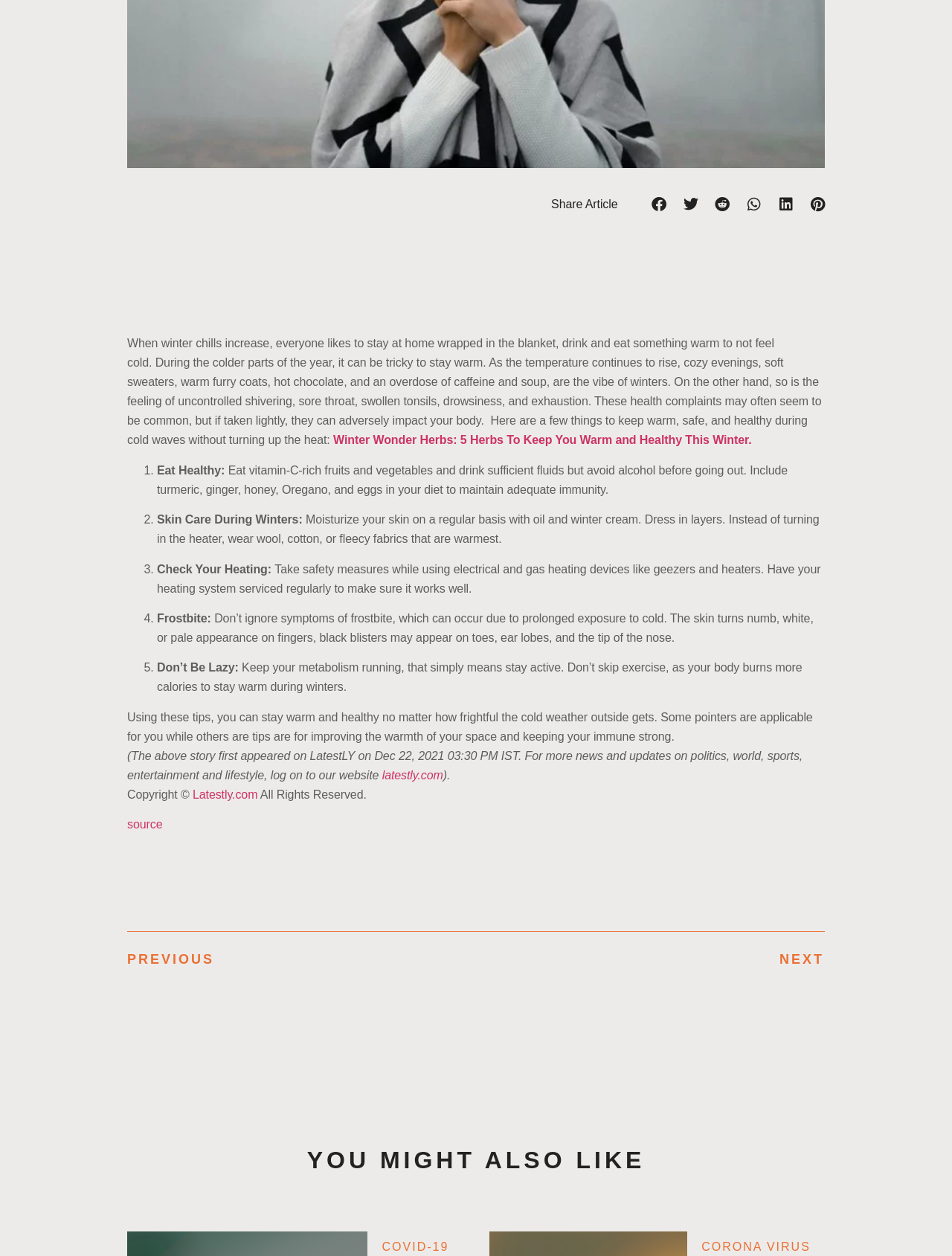What is the name of the website?
Can you give a detailed and elaborate answer to the question?

I found the name of the website by looking at the footer section of the webpage, where it says 'Copyright © Latestly.com All Rights Reserved'.